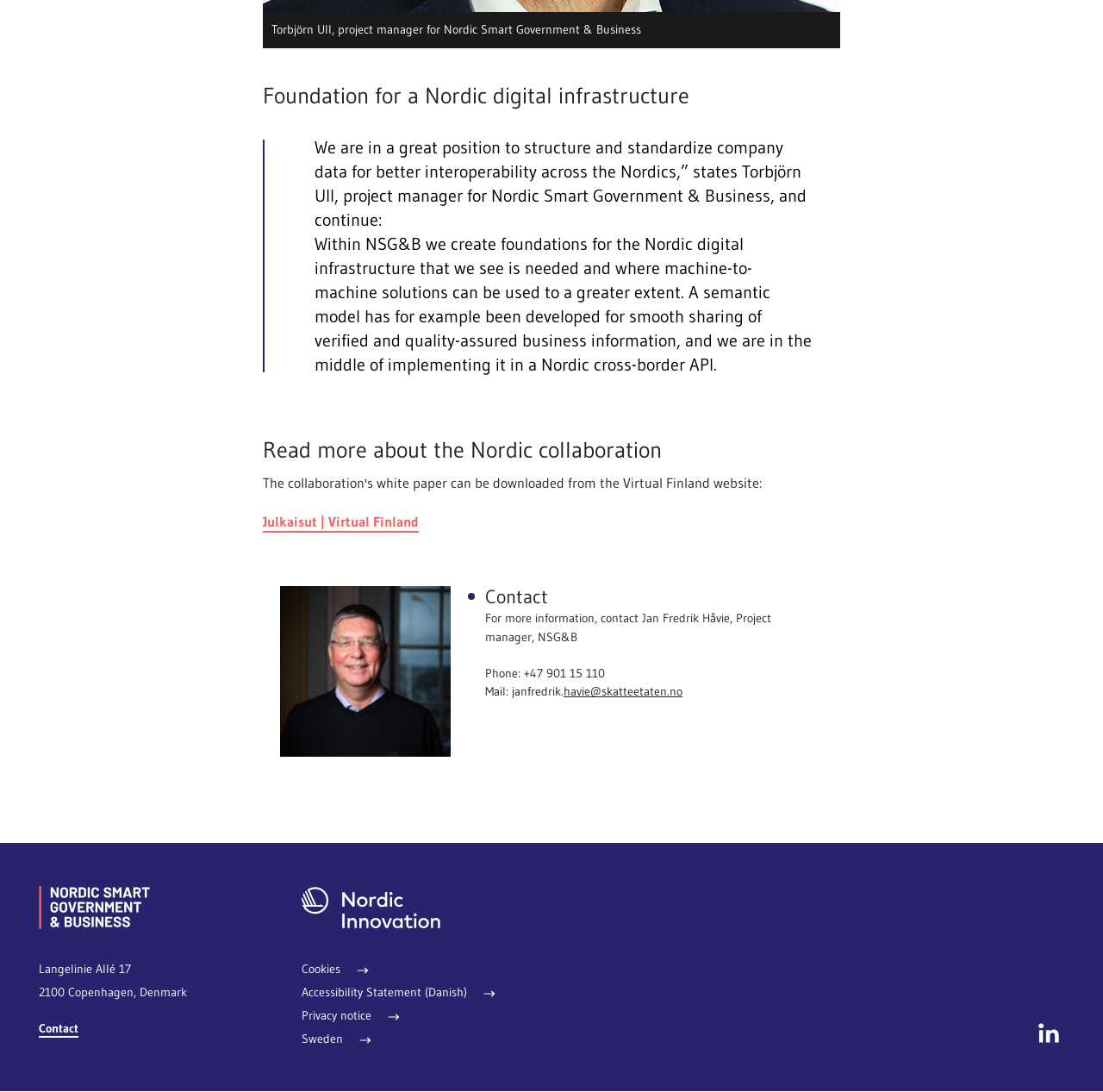Bounding box coordinates are to be given in the format (top-left x, top-left y, bottom-right x, bottom-right y). All values must be floating point numbers between 0 and 1. Provide the bounding box coordinate for the UI element described as: Privacy notice

[0.273, 0.921, 0.362, 0.939]